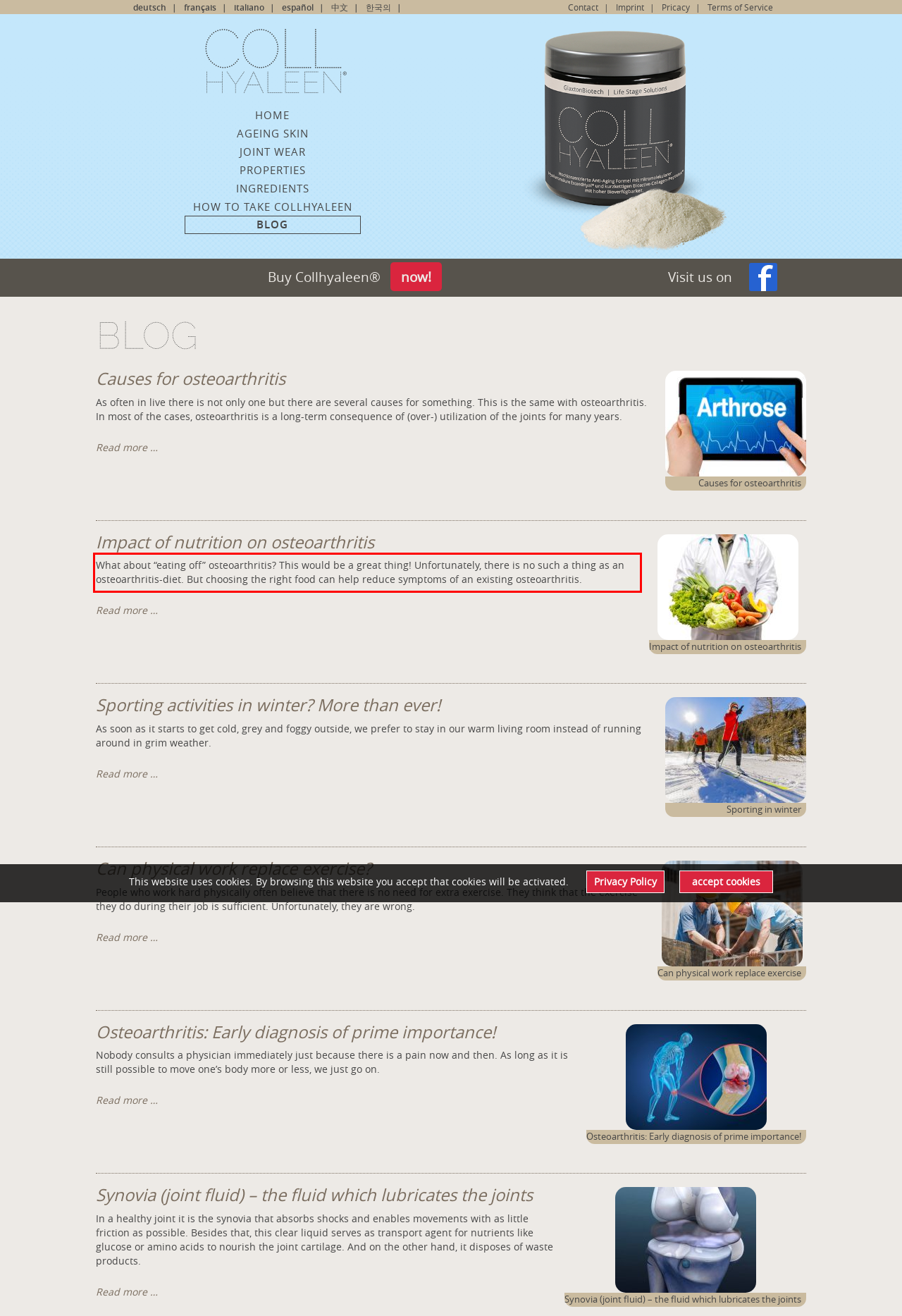Observe the screenshot of the webpage, locate the red bounding box, and extract the text content within it.

What about “eating off” osteoarthritis? This would be a great thing! Unfortunately, there is no such a thing as an osteoarthritis-diet. But choosing the right food can help reduce symptoms of an existing osteoarthritis.